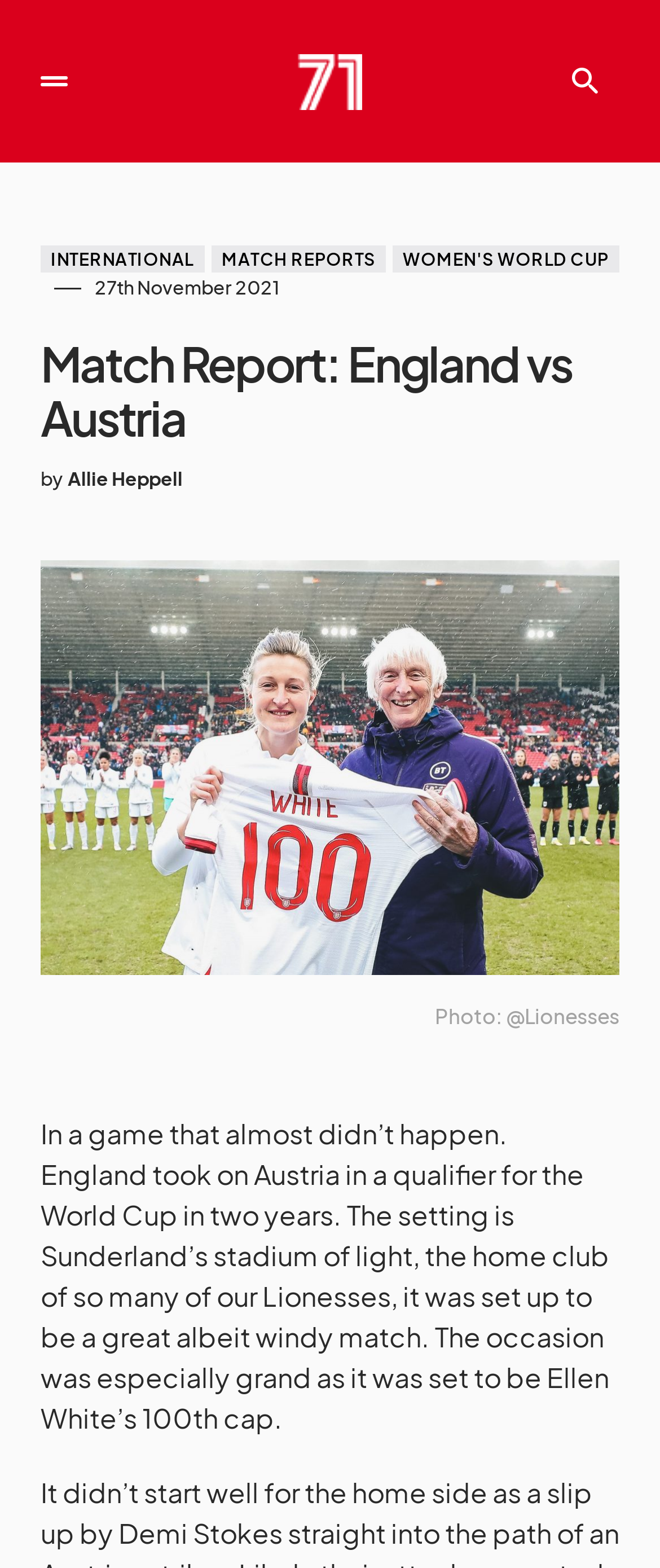Please analyze the image and provide a thorough answer to the question:
What is the photo credit?

I found the photo credit by looking at the Figcaption element with the content 'Photo: @Lionesses' which is located at the coordinates [0.659, 0.64, 0.938, 0.656].